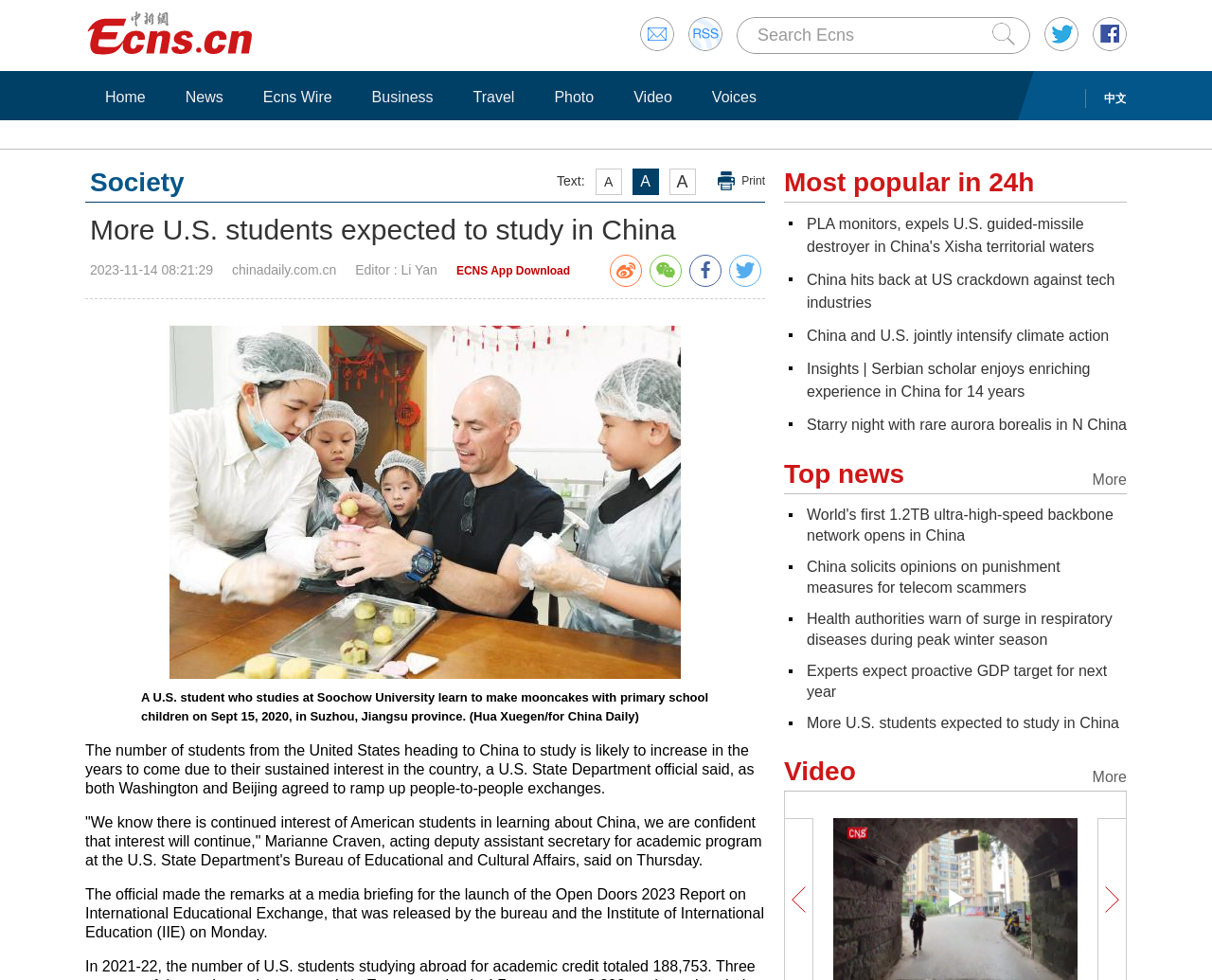Provide a comprehensive caption for the webpage.

This webpage appears to be a news article page from China Daily, a Chinese news organization. At the top of the page, there is a search bar with a "Submit" button to the right. Below the search bar, there are several links to different sections of the website, including "Home", "News", "Ecns Wire", "Business", "Travel", "Photo", and "Video".

To the right of these links, there is a section with three icons, likely representing social media or sharing options. Below this section, there is a heading that reads "A A A Print Society", with three emphasis elements, likely representing font size options, and a "Print" link.

The main article is titled "More U.S. students expected to study in China" and is accompanied by a photo of a U.S. student learning to make mooncakes with primary school children in Suzhou, Jiangsu province. The article discusses the increasing interest of American students in studying in China and quotes a U.S. State Department official.

Below the main article, there are several sections, including "Most popular in 24h", which lists several news articles, and "More Top news", which lists additional news articles. There is also a section titled "More Video" with a "More" link.

Throughout the page, there are several links to other news articles, as well as a link to download the ECNS App. At the bottom of the page, there is a copyright notice and a link to the website's terms of use.